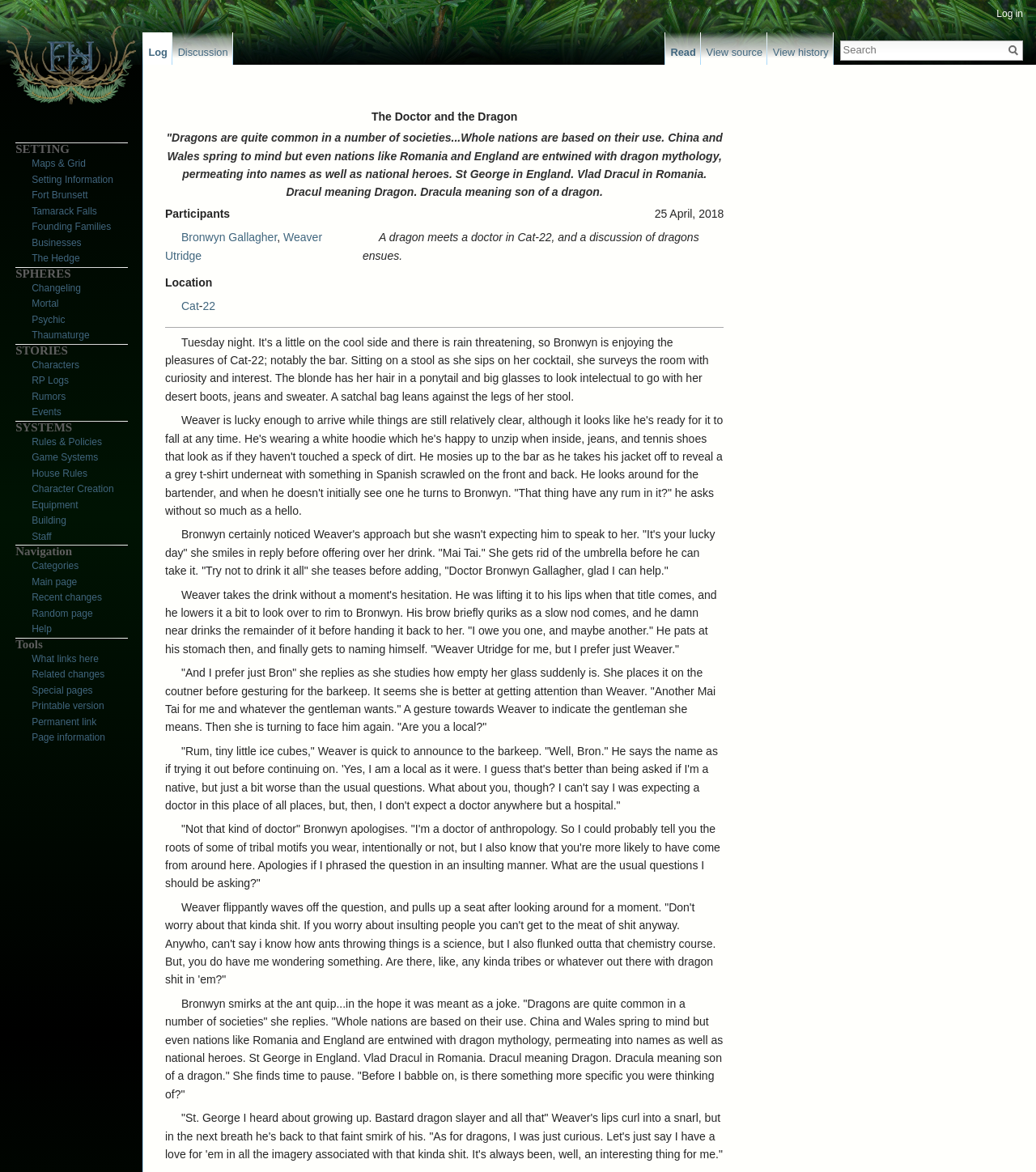Mark the bounding box of the element that matches the following description: "Discussion".

[0.167, 0.028, 0.225, 0.055]